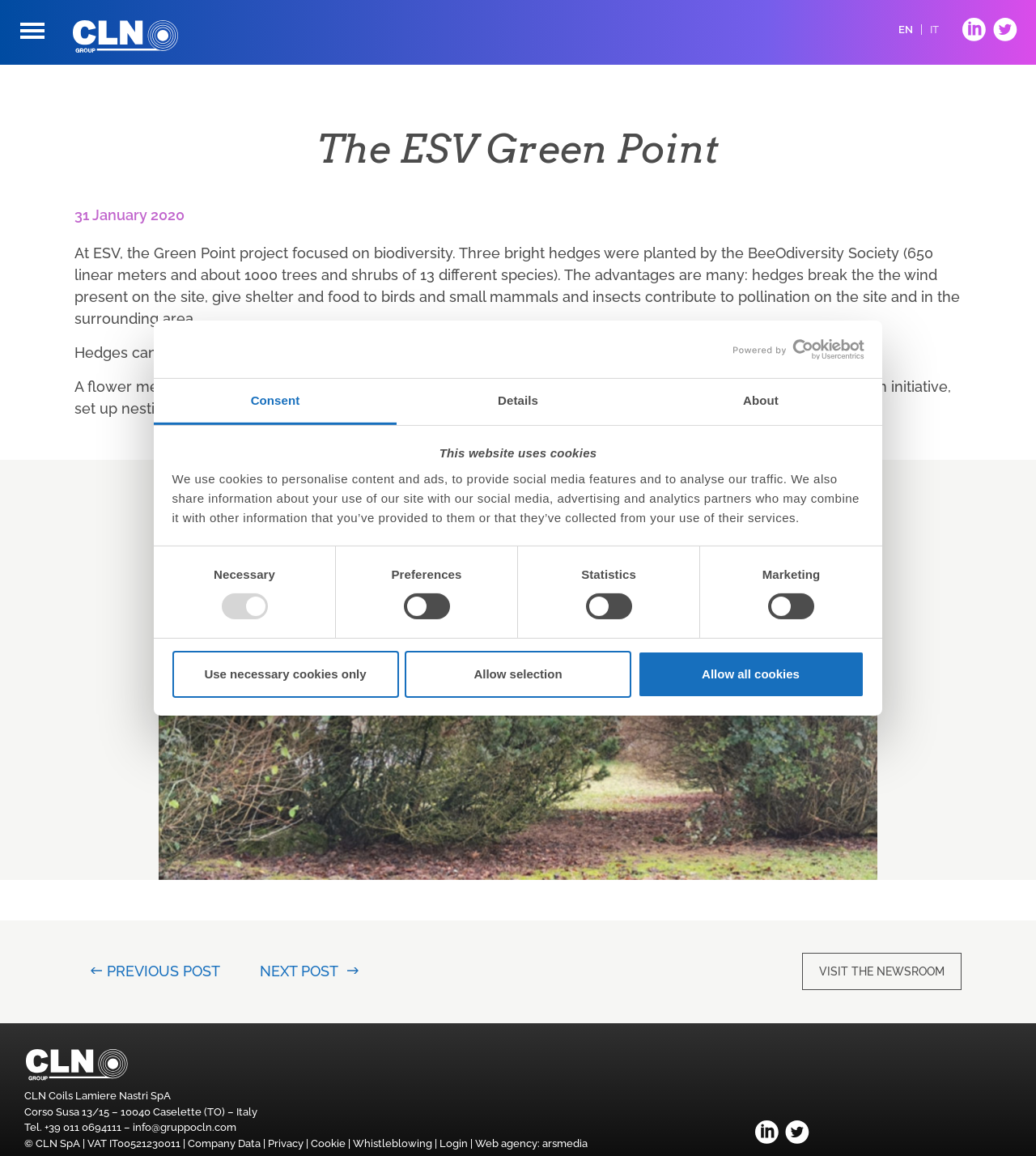Find the bounding box coordinates of the element's region that should be clicked in order to follow the given instruction: "Visit the newsroom". The coordinates should consist of four float numbers between 0 and 1, i.e., [left, top, right, bottom].

[0.774, 0.824, 0.928, 0.856]